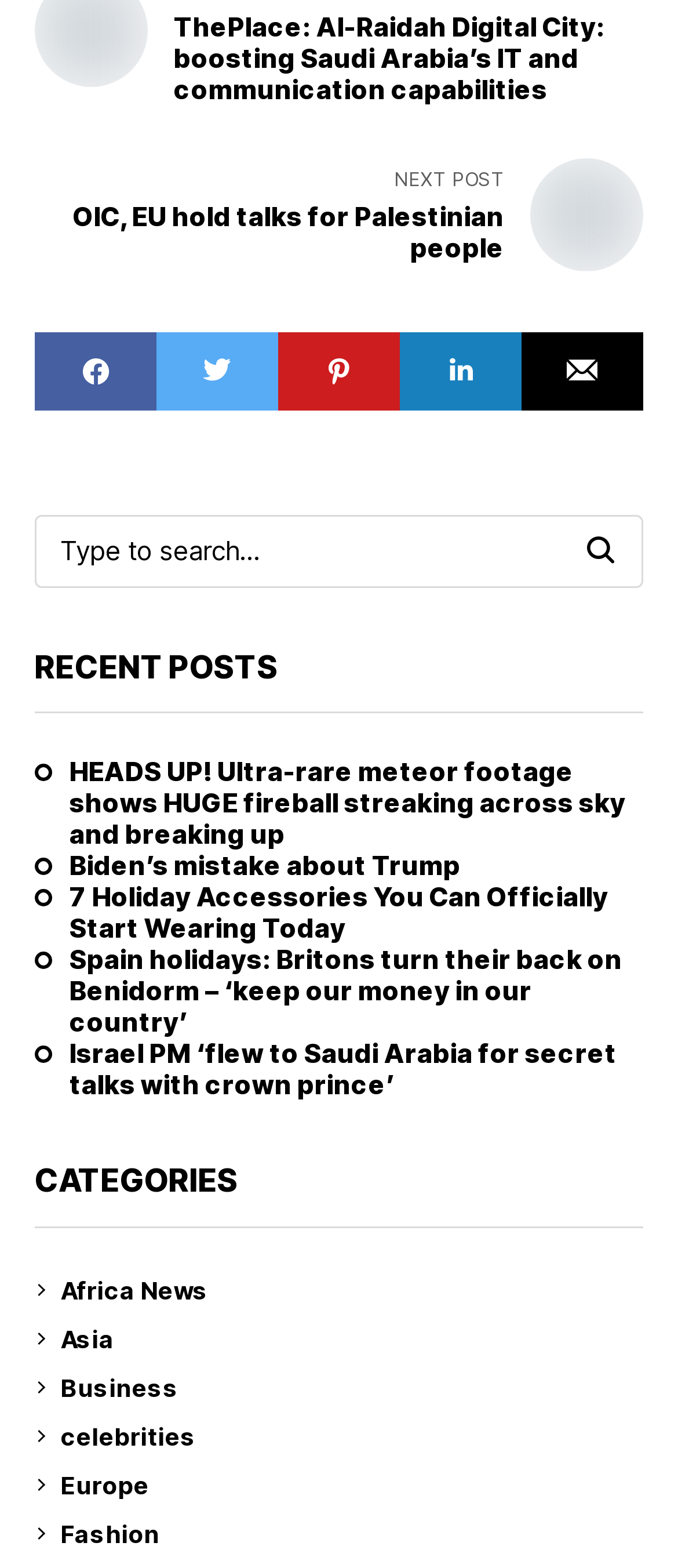Use a single word or phrase to answer the question:
What is the general topic of the website?

News